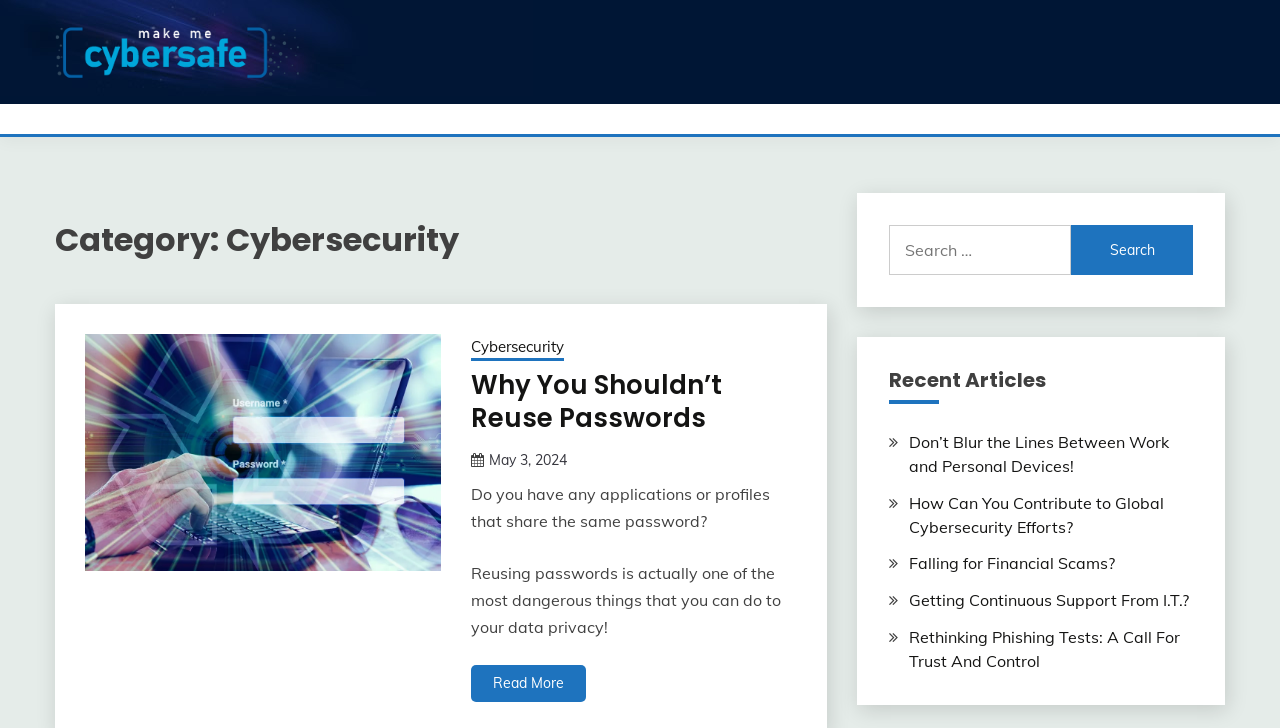Locate the UI element described by Why You Shouldn’t Reuse Passwords in the provided webpage screenshot. Return the bounding box coordinates in the format (top-left x, top-left y, bottom-right x, bottom-right y), ensuring all values are between 0 and 1.

[0.368, 0.504, 0.564, 0.599]